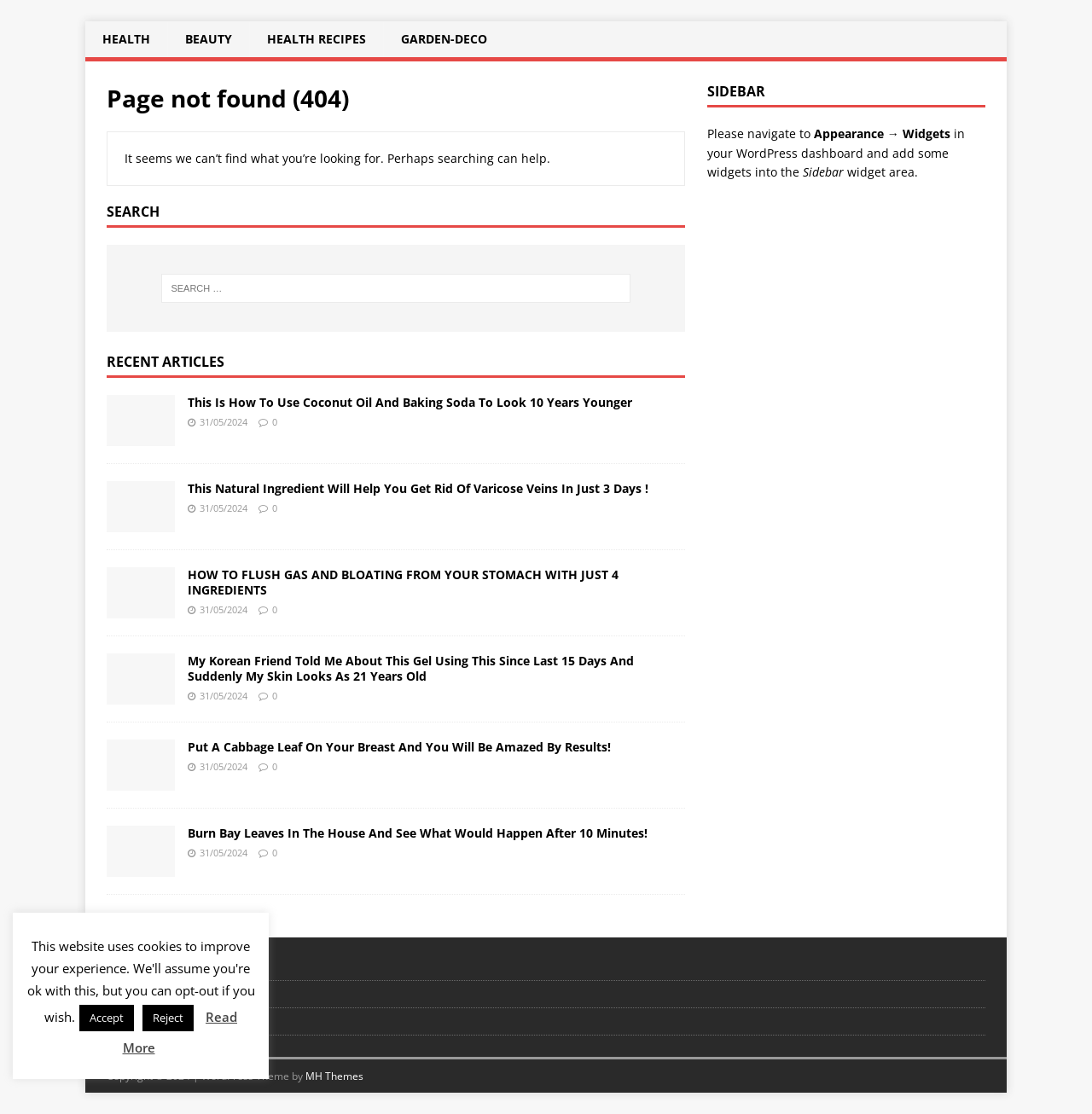Using the information shown in the image, answer the question with as much detail as possible: What is the current status of the webpage?

The webpage displays a 'Page not found' message, indicating that the requested resource could not be found.